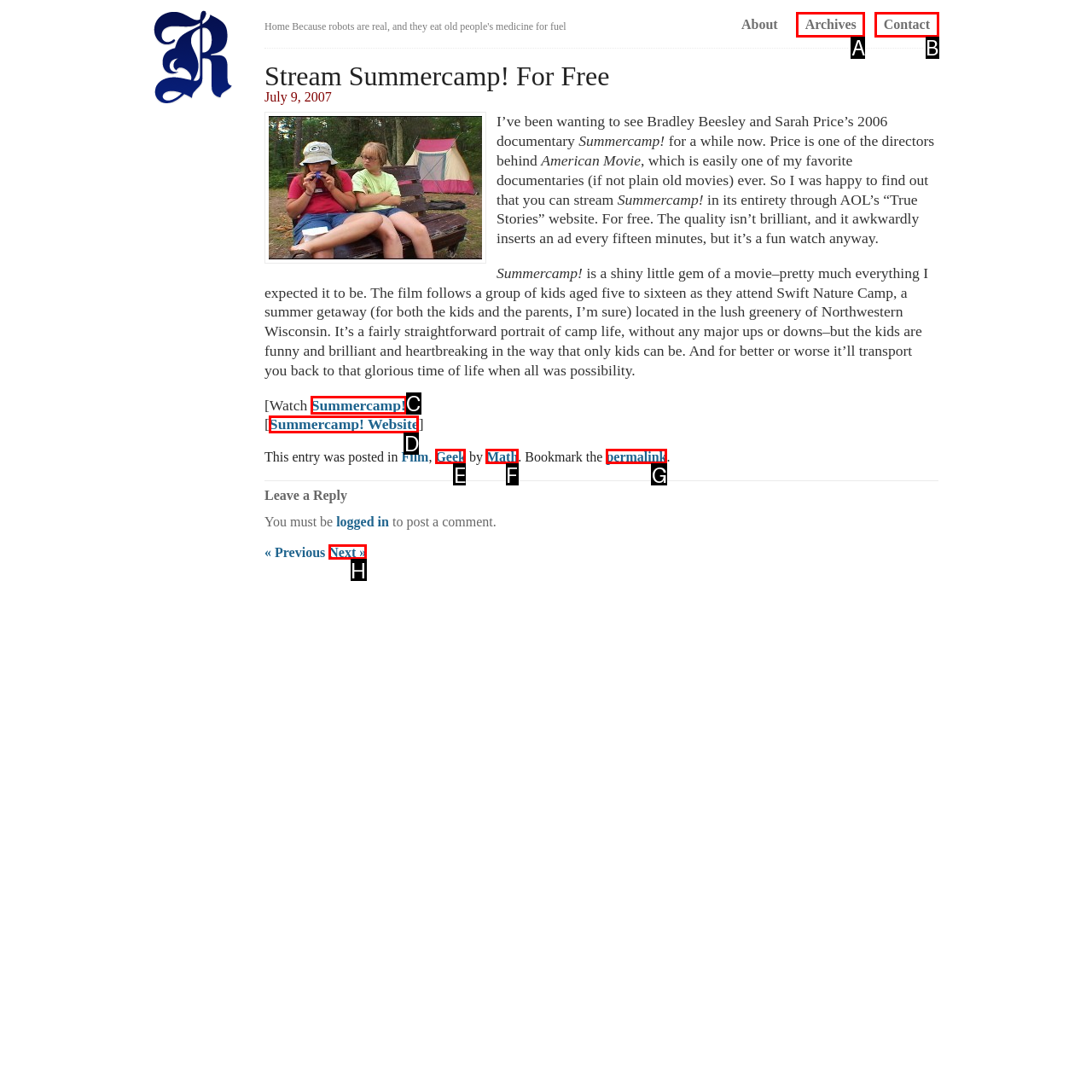Determine which HTML element should be clicked to carry out the following task: Watch Summercamp! for free Respond with the letter of the appropriate option.

C